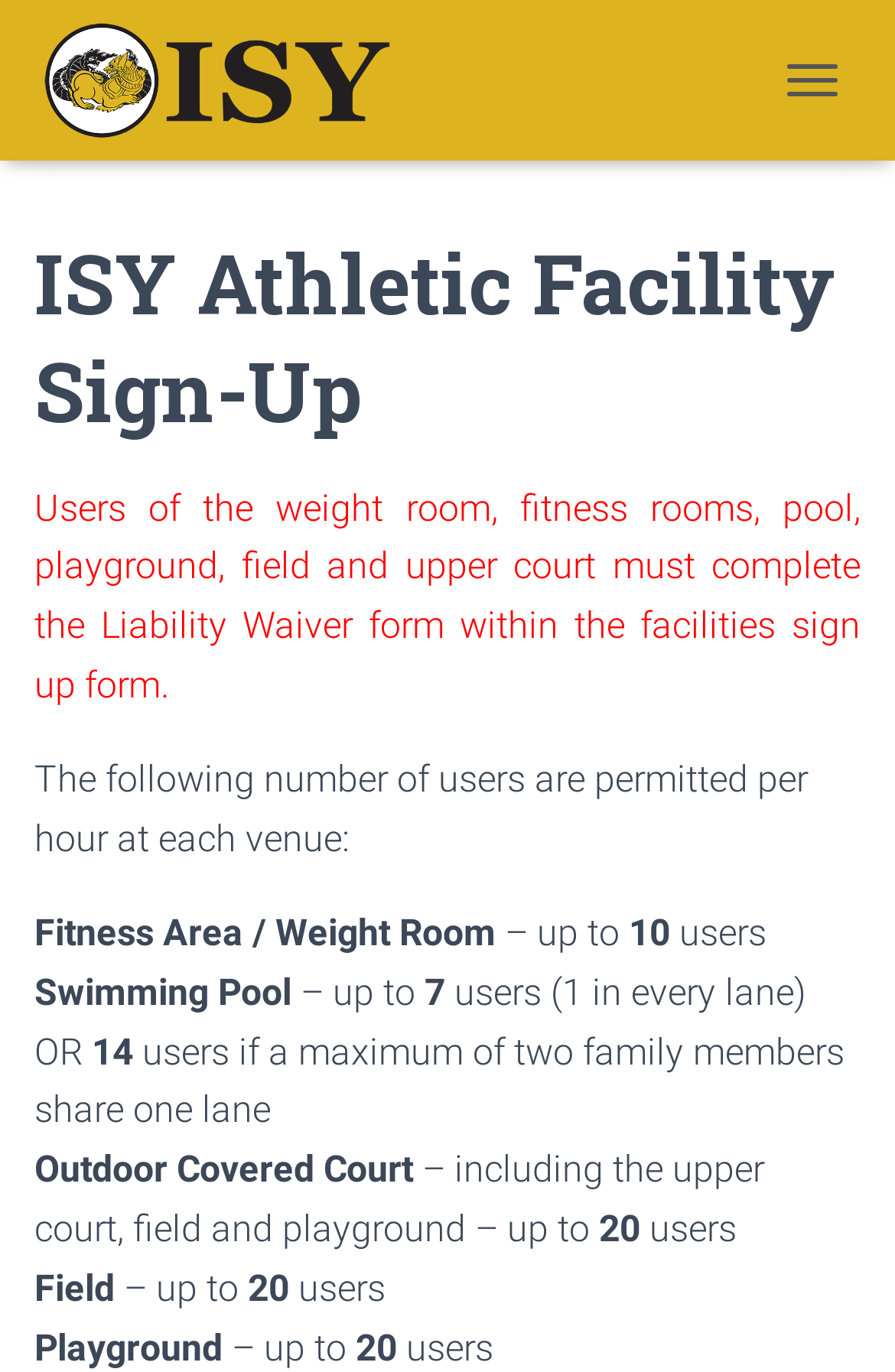What is the condition for having 7 users in the Swimming Pool?
Look at the webpage screenshot and answer the question with a detailed explanation.

According to the webpage, the Swimming Pool has a user limit of up to 7 users, but this is conditional on having 1 user in every lane.